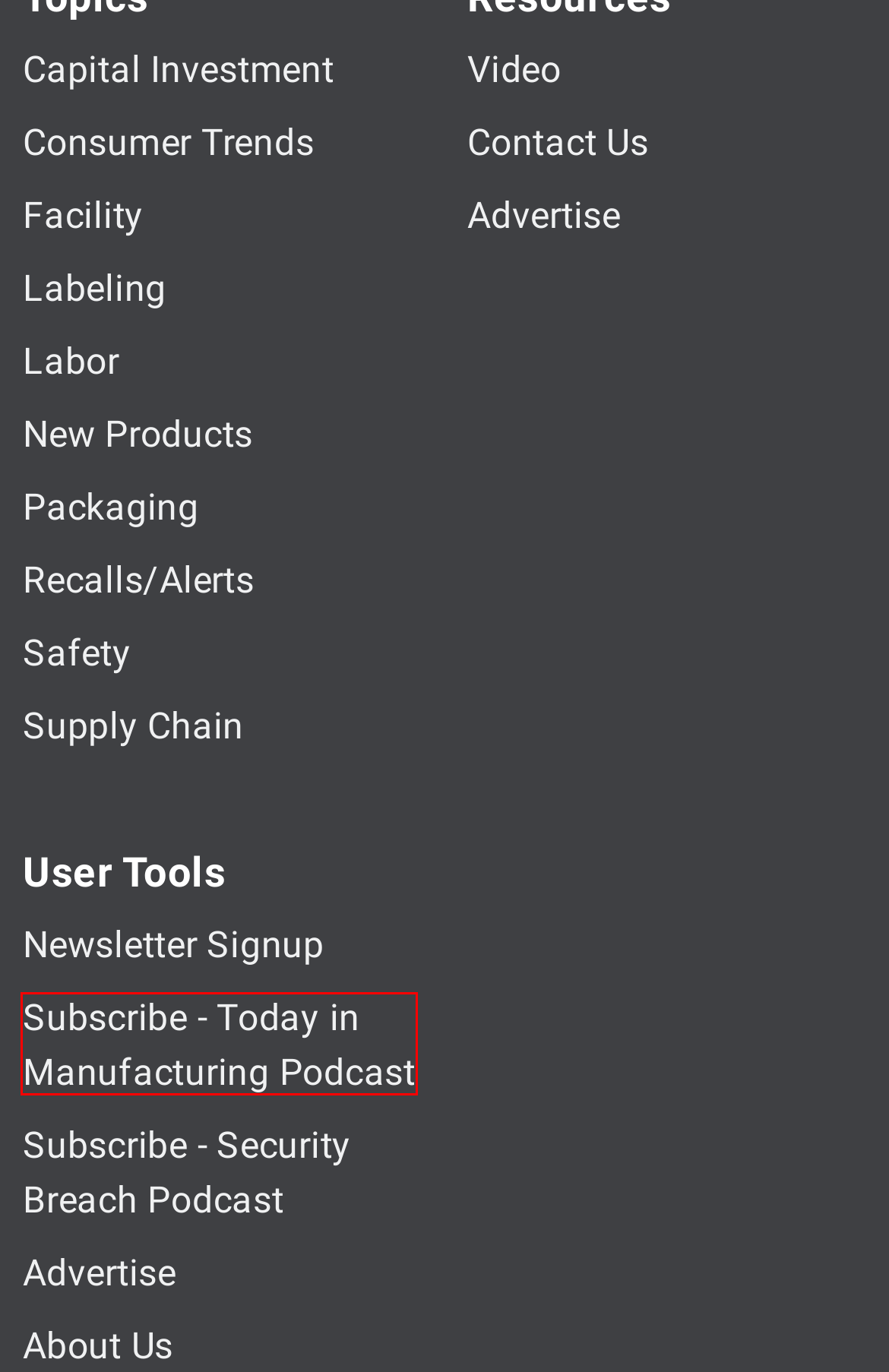Observe the provided screenshot of a webpage that has a red rectangle bounding box. Determine the webpage description that best matches the new webpage after clicking the element inside the red bounding box. Here are the candidates:
A. Ferrero Opens its First North American Chocolate Factory | Food Manufacturing
B. Industrial Media_Today in Manufacturing Podcast - Formstack
C. Industries - Food and Beverage Manufacturing | My Website
D. Is Private Equity for Manufacturing Companies the Key to Growth? | Food Manufacturing
E. Manufacturing Business Technology
F. Constellation Brands Acquires California Winery Sea Smoke | Food Manufacturing
G. Industrial Media's Do Not Sell My Information Page | Manufacturing.net
H. Customer Survey - advertise_with_im_foodmfg | Food Manufacturing

B